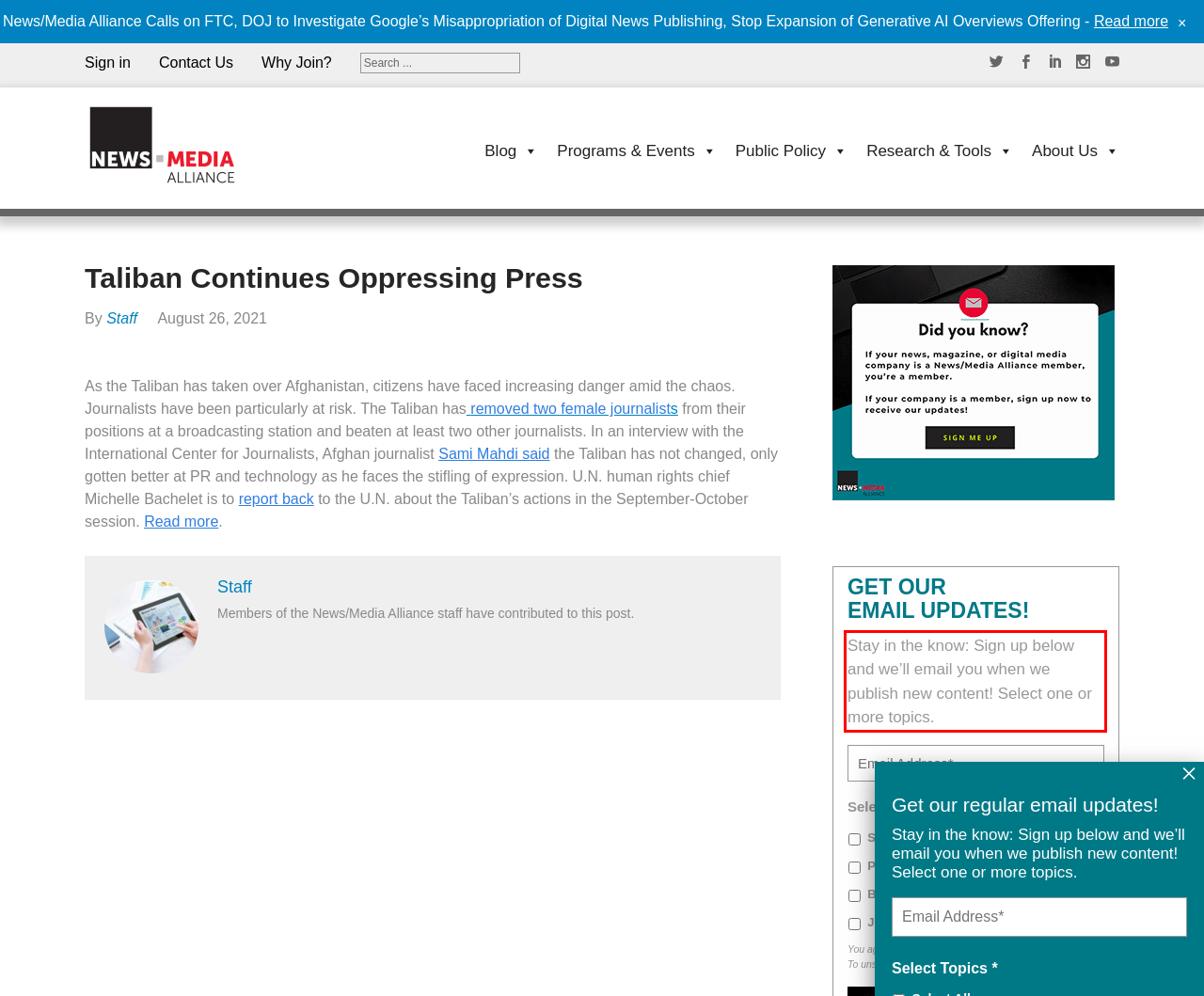Identify and extract the text within the red rectangle in the screenshot of the webpage.

Stay in the know: Sign up below and we’ll email you when we publish new content! Select one or more topics.